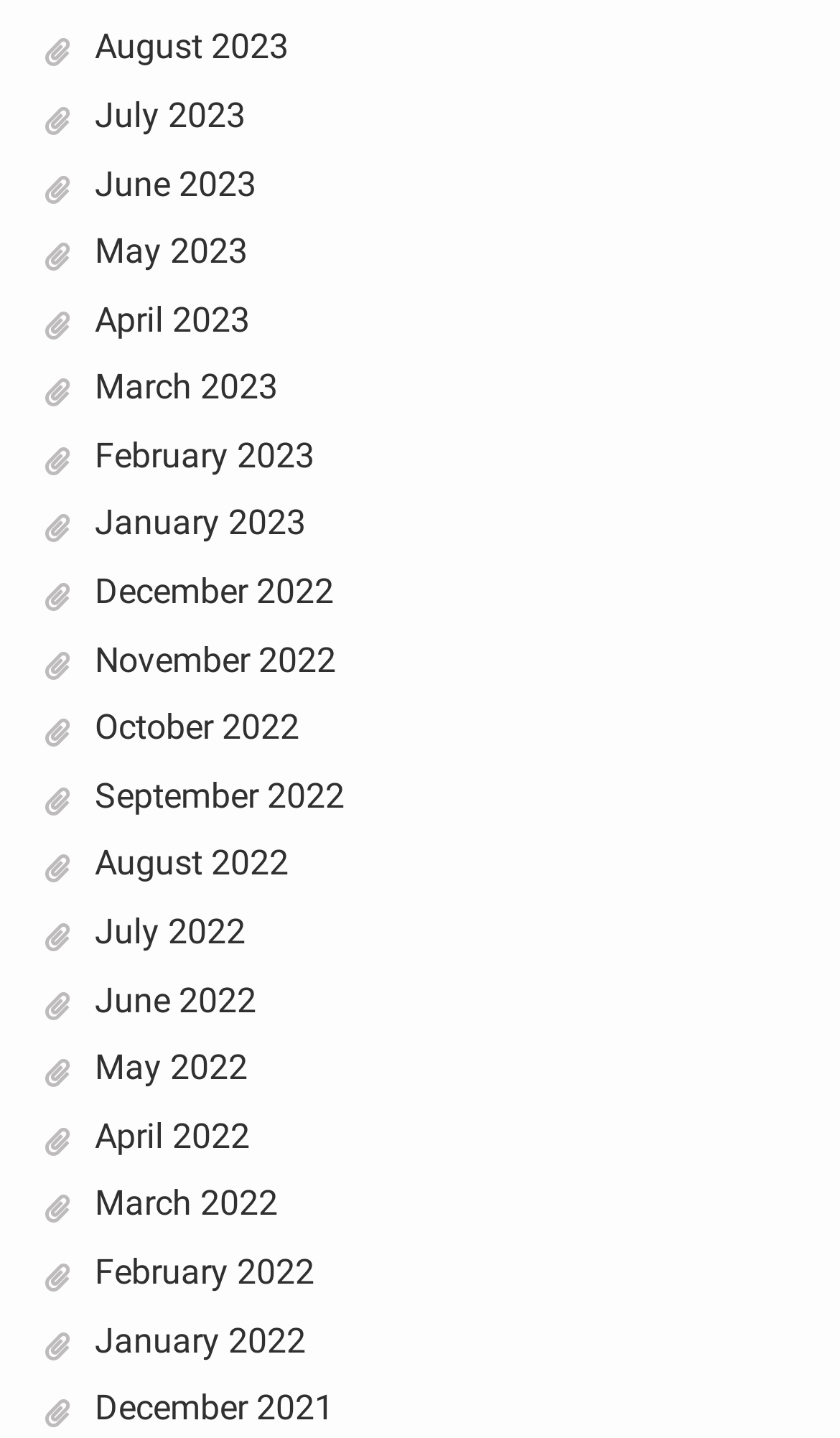Please specify the bounding box coordinates of the element that should be clicked to execute the given instruction: 'go to July 2022'. Ensure the coordinates are four float numbers between 0 and 1, expressed as [left, top, right, bottom].

[0.112, 0.634, 0.292, 0.662]